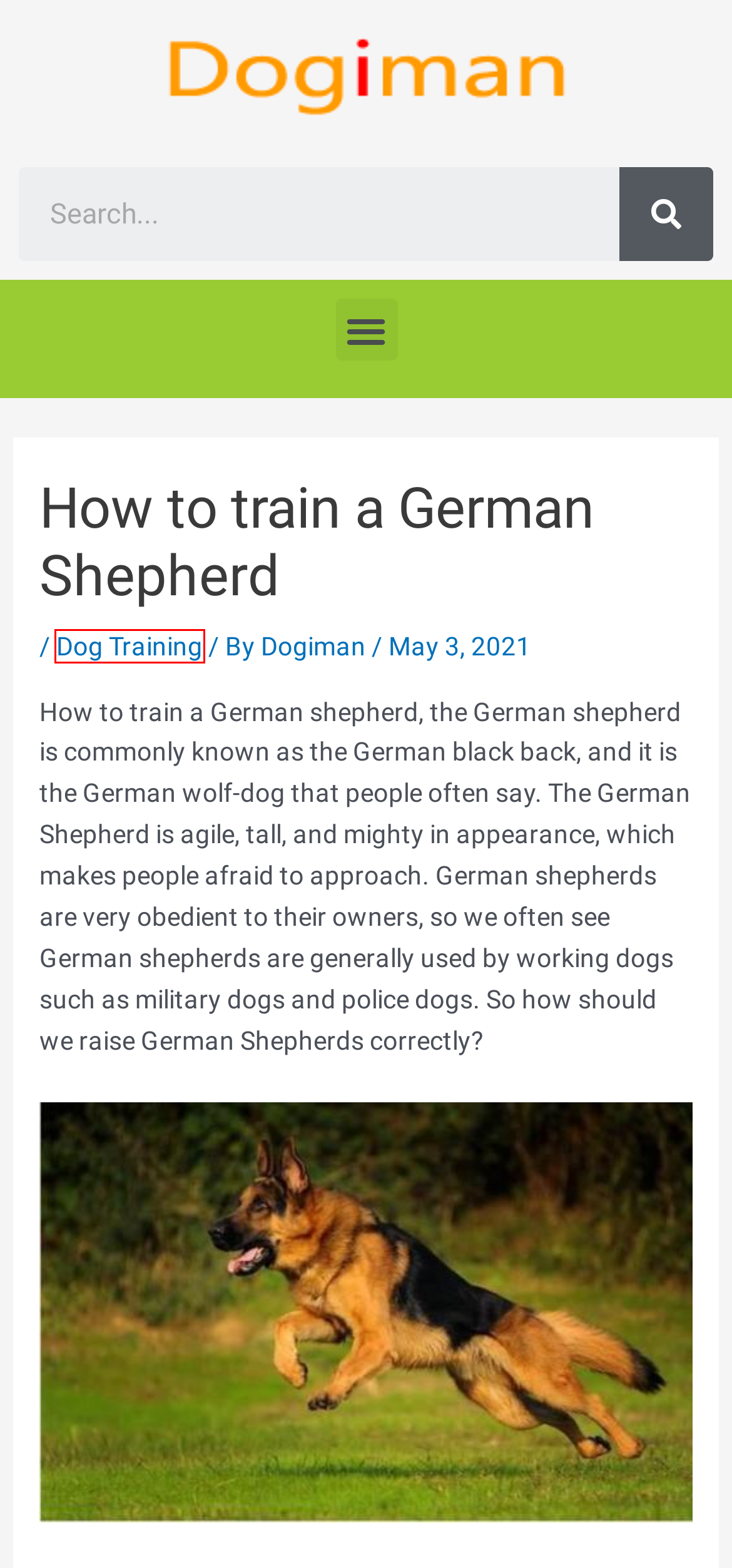You are presented with a screenshot of a webpage with a red bounding box. Select the webpage description that most closely matches the new webpage after clicking the element inside the red bounding box. The options are:
A. Quick Answer: When Is It Time To Put Your German Shepherd Down - Dogiman
B. Dog Supplies Archives - Dogiman
C. Quick Answer: What Temperature Can A German Shepherd Withstand - Dogiman
D. Dogiman: The most comprehensive list of pet dog breeds
E. Quick Answer: What Does Ort Mean In German - Dogiman
F. Quick Answer: How Cold Can German Shepherds Stay Outside - Dogiman
G. Dogiman, Author at Dogiman
H. Dog Training Archives - Dogiman

H